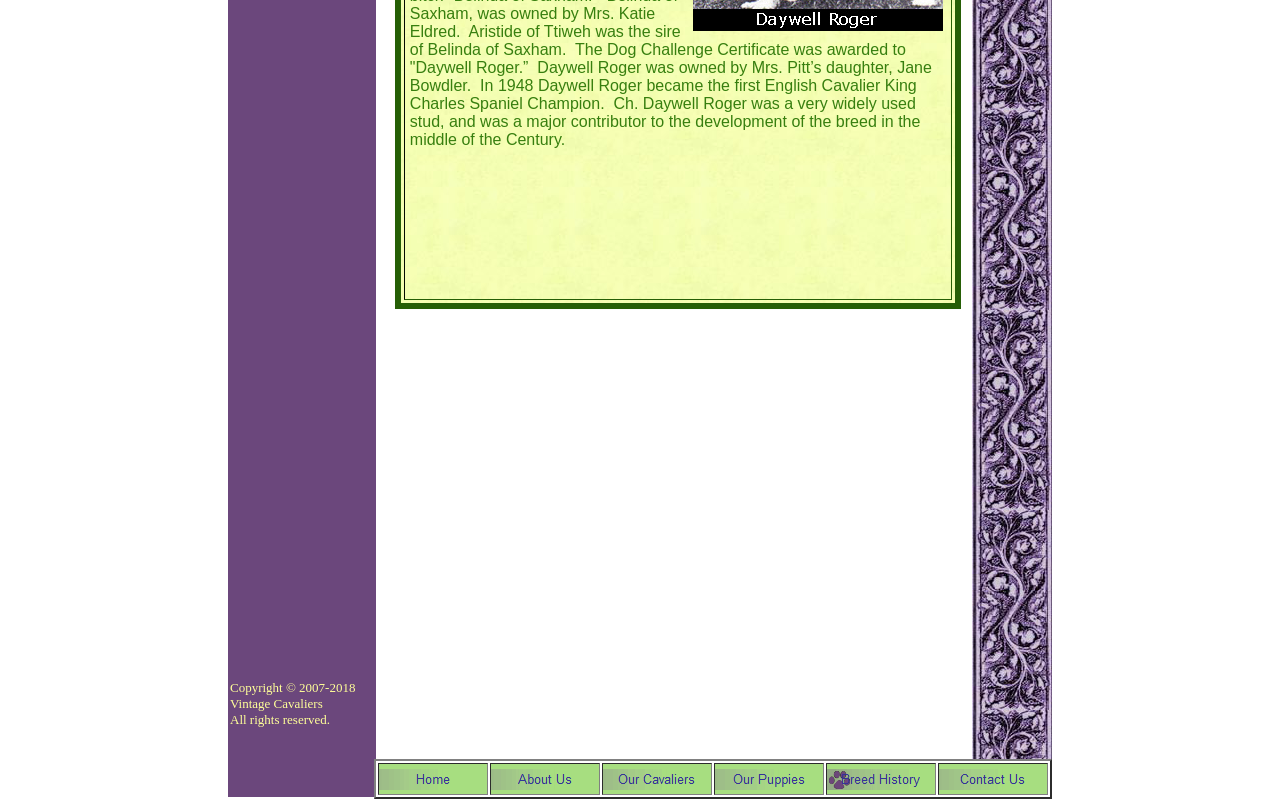Predict the bounding box of the UI element based on the description: "Read More". The coordinates should be four float numbers between 0 and 1, formatted as [left, top, right, bottom].

None